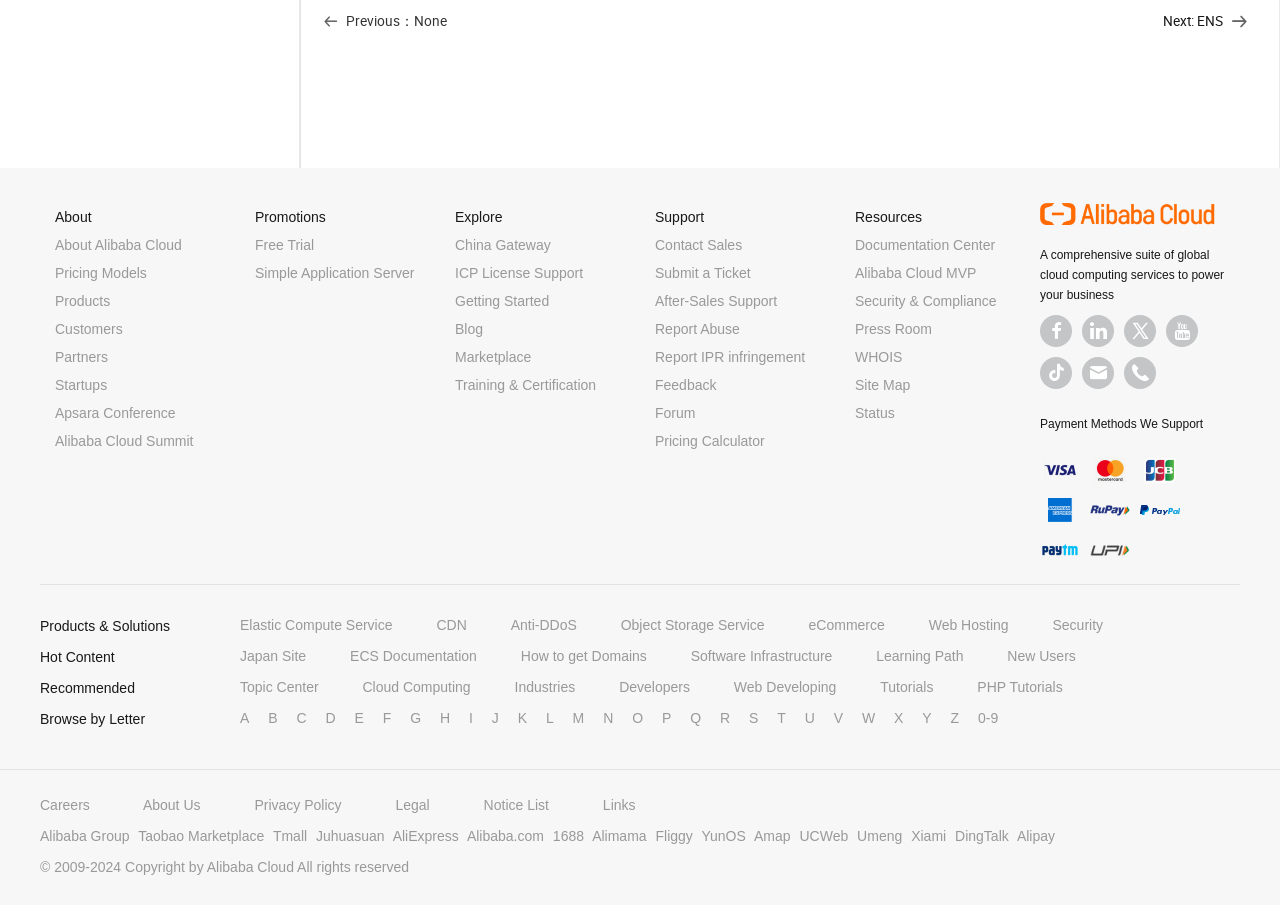Pinpoint the bounding box coordinates of the element that must be clicked to accomplish the following instruction: "Read the 'Blog'". The coordinates should be in the format of four float numbers between 0 and 1, i.e., [left, top, right, bottom].

[0.355, 0.355, 0.377, 0.372]